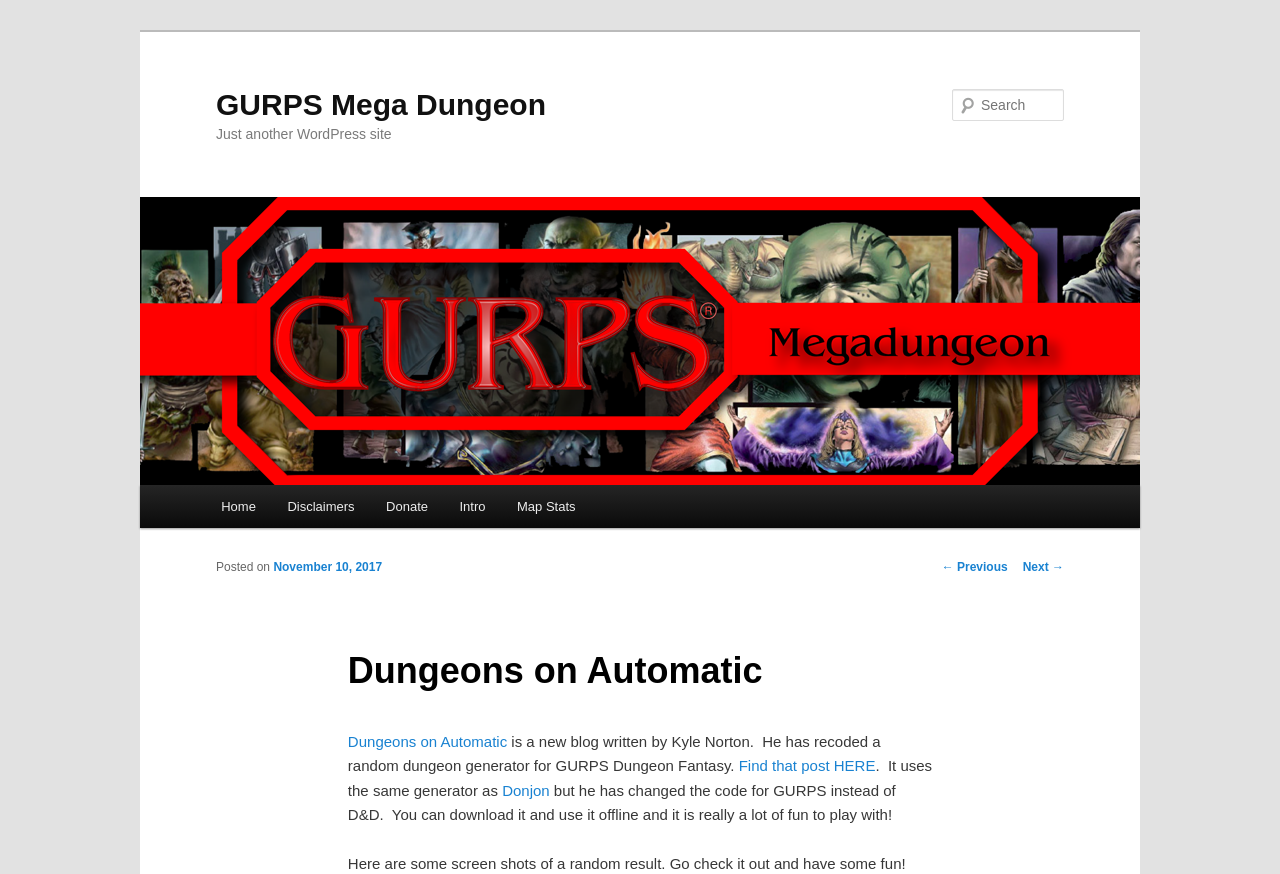Utilize the details in the image to give a detailed response to the question: What can be downloaded from the blog?

I determined the answer by reading the text content of the webpage. The text mentions that the random dungeon generator can be downloaded and used offline, and that it is a lot of fun to play with.